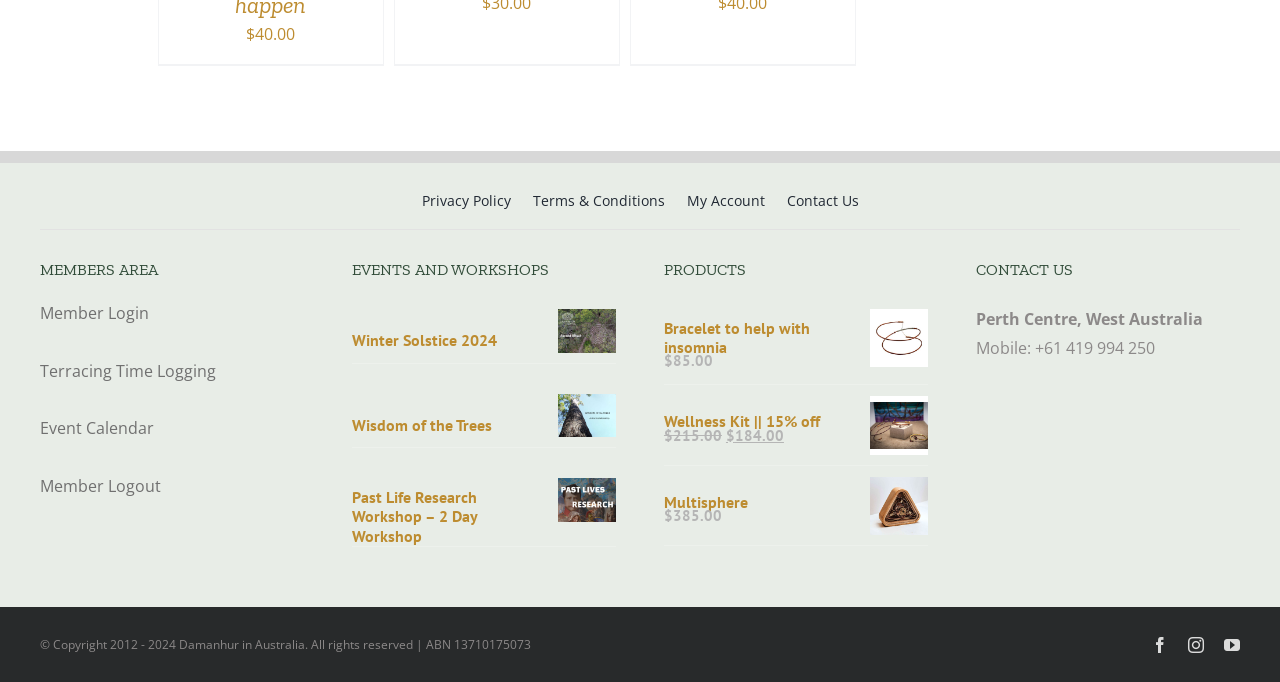Give the bounding box coordinates for the element described by: "Wellness Kit || 15% off".

[0.519, 0.603, 0.641, 0.633]